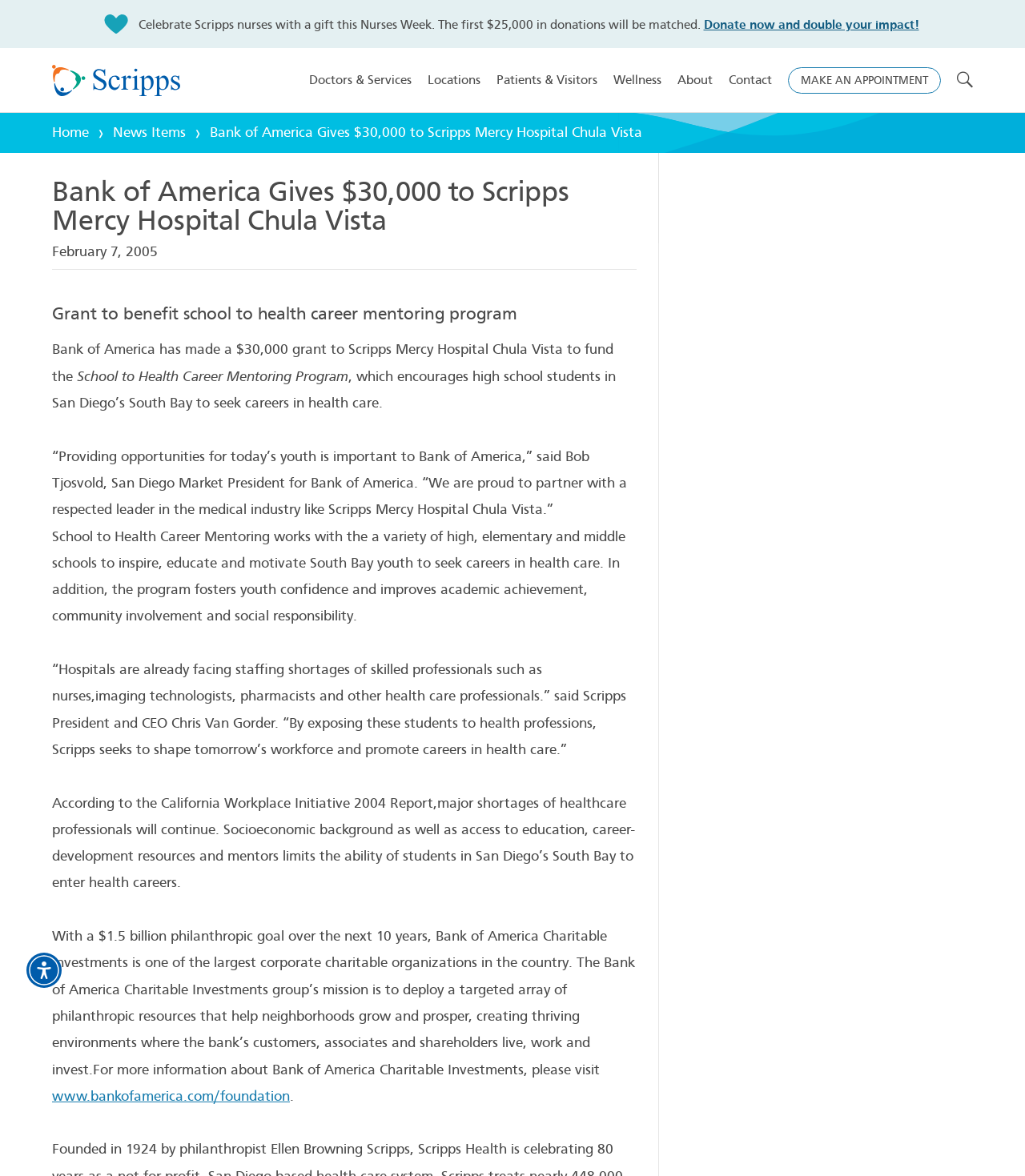Please indicate the bounding box coordinates for the clickable area to complete the following task: "Donate now and double your impact!". The coordinates should be specified as four float numbers between 0 and 1, i.e., [left, top, right, bottom].

[0.686, 0.014, 0.896, 0.027]